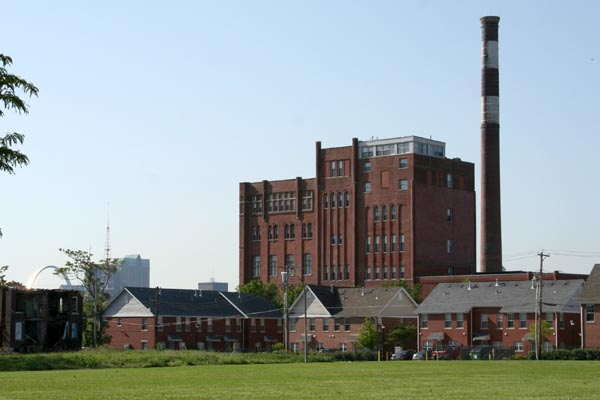Identify and describe all the elements present in the image.

The image captures a striking view of industrial architecture in St. Louis, highlighting a large brick building that once played a significant role in the city's industrial landscape. The building, with its tall windows and prominent smokestack, stands in contrast to the more modern skyline visible in the background. In the foreground, rows of modest, red-brick houses suggest a once-thriving residential area, now merging with the remnants of industrial heritage. Lush greenery and open fields add a sense of space to the scene, reflecting the blend of urban and suburban life. This powerful snapshot speaks to the historical transformation of St. Louis as it evolved from a bustling industrial center to its current state.